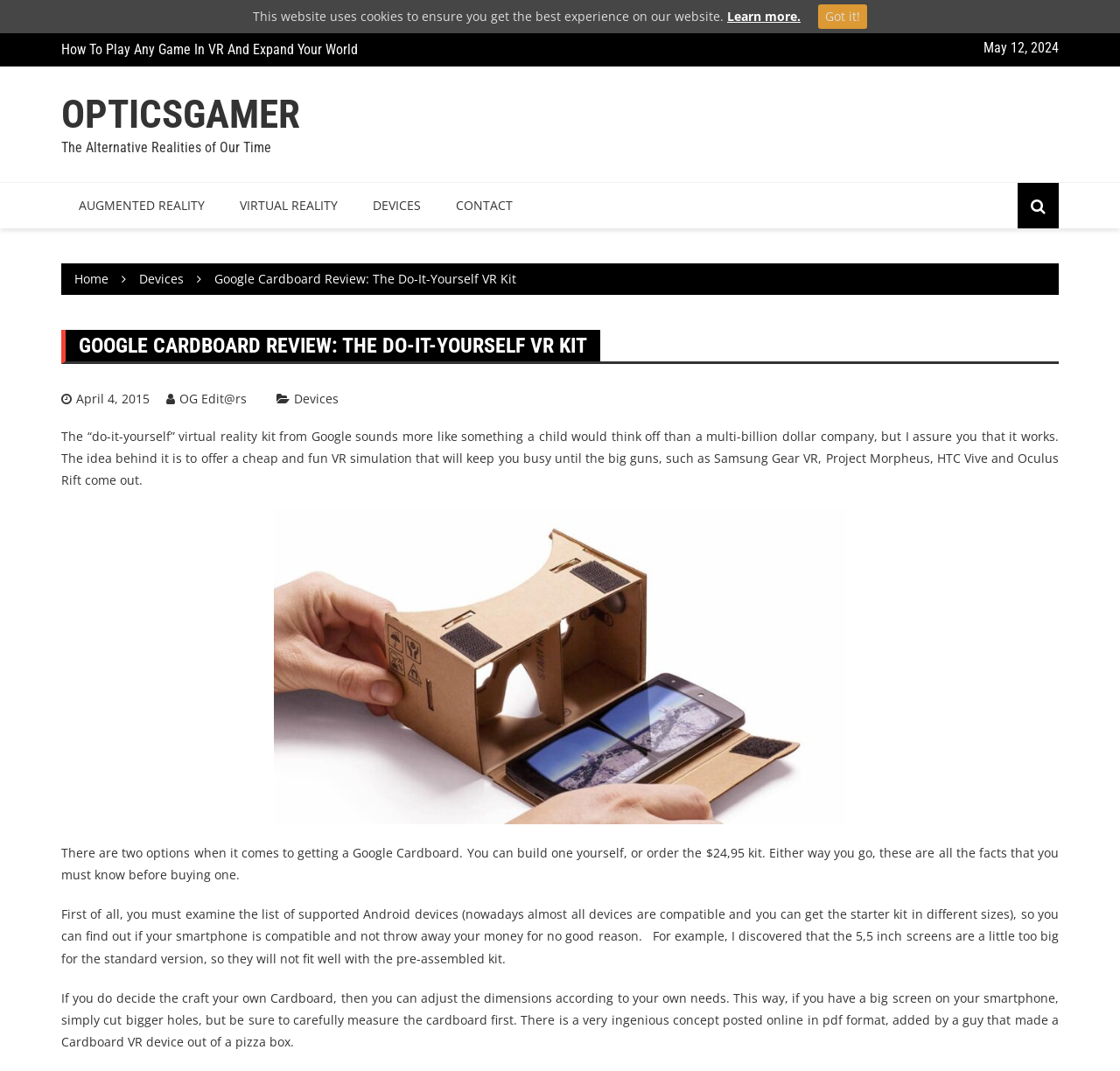Respond concisely with one word or phrase to the following query:
How much does the Google Cardboard kit cost?

$24.95